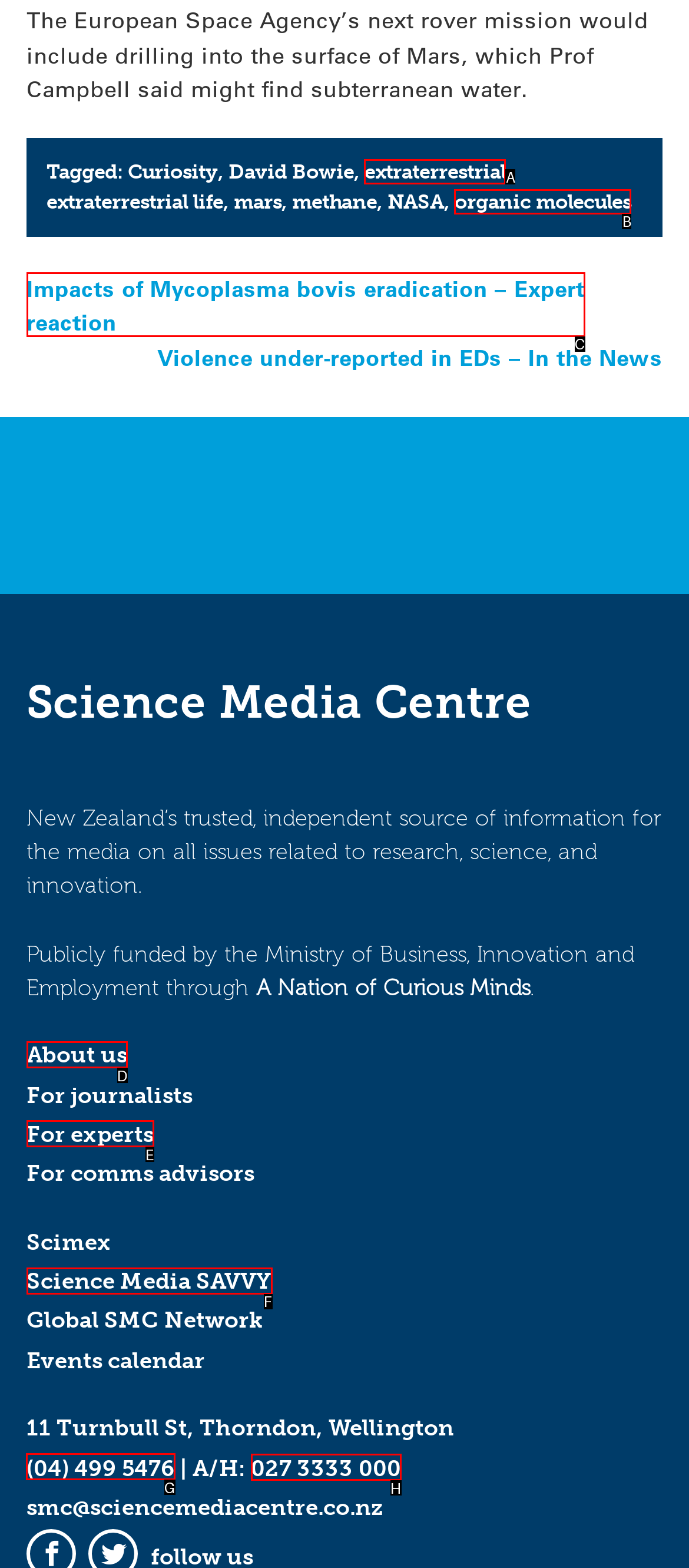Determine which element should be clicked for this task: Contact the Science Media Centre via phone
Answer with the letter of the selected option.

G